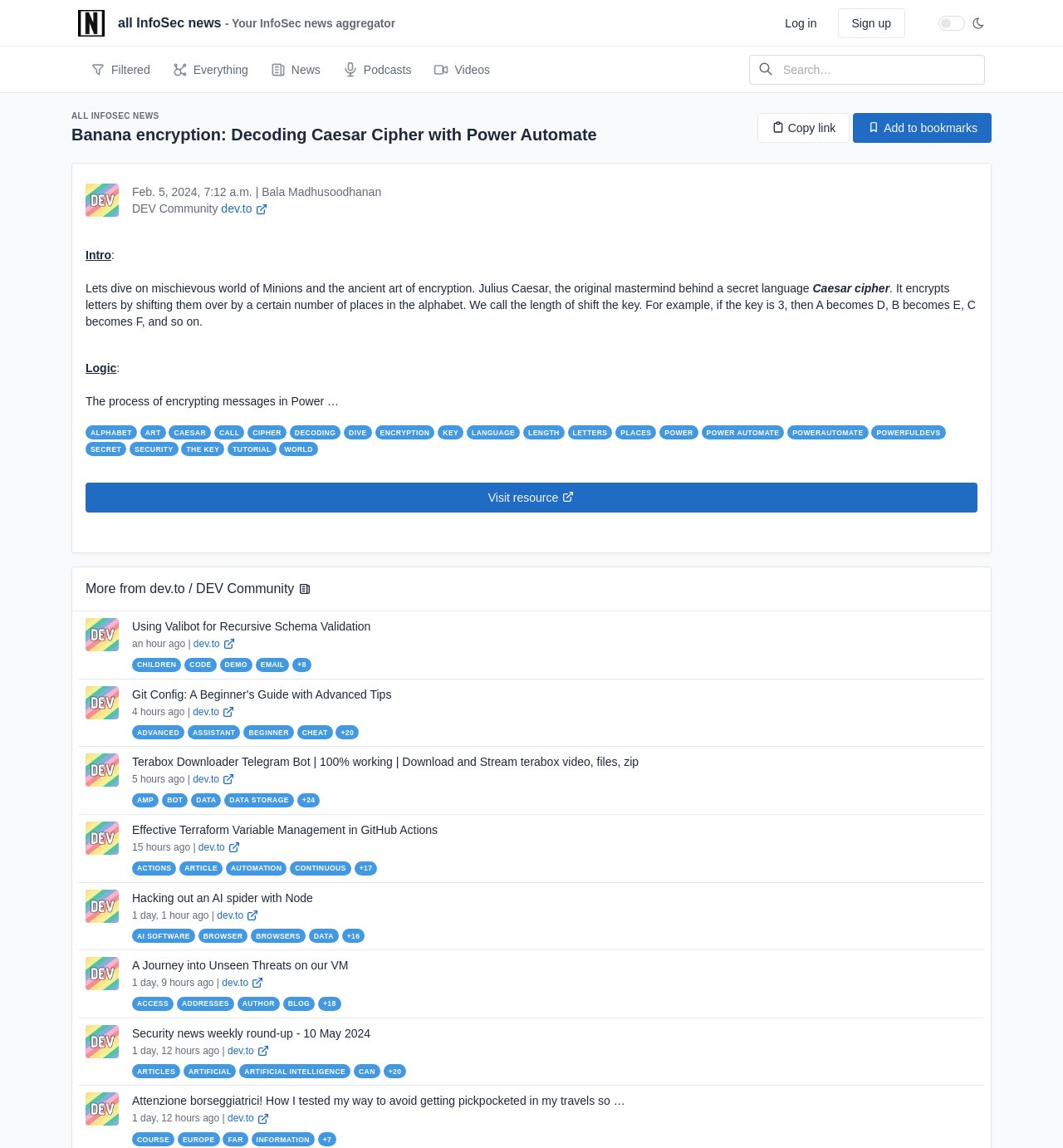What is the logo of the website?
Please provide a single word or phrase answer based on the image.

all InfoSec news logo